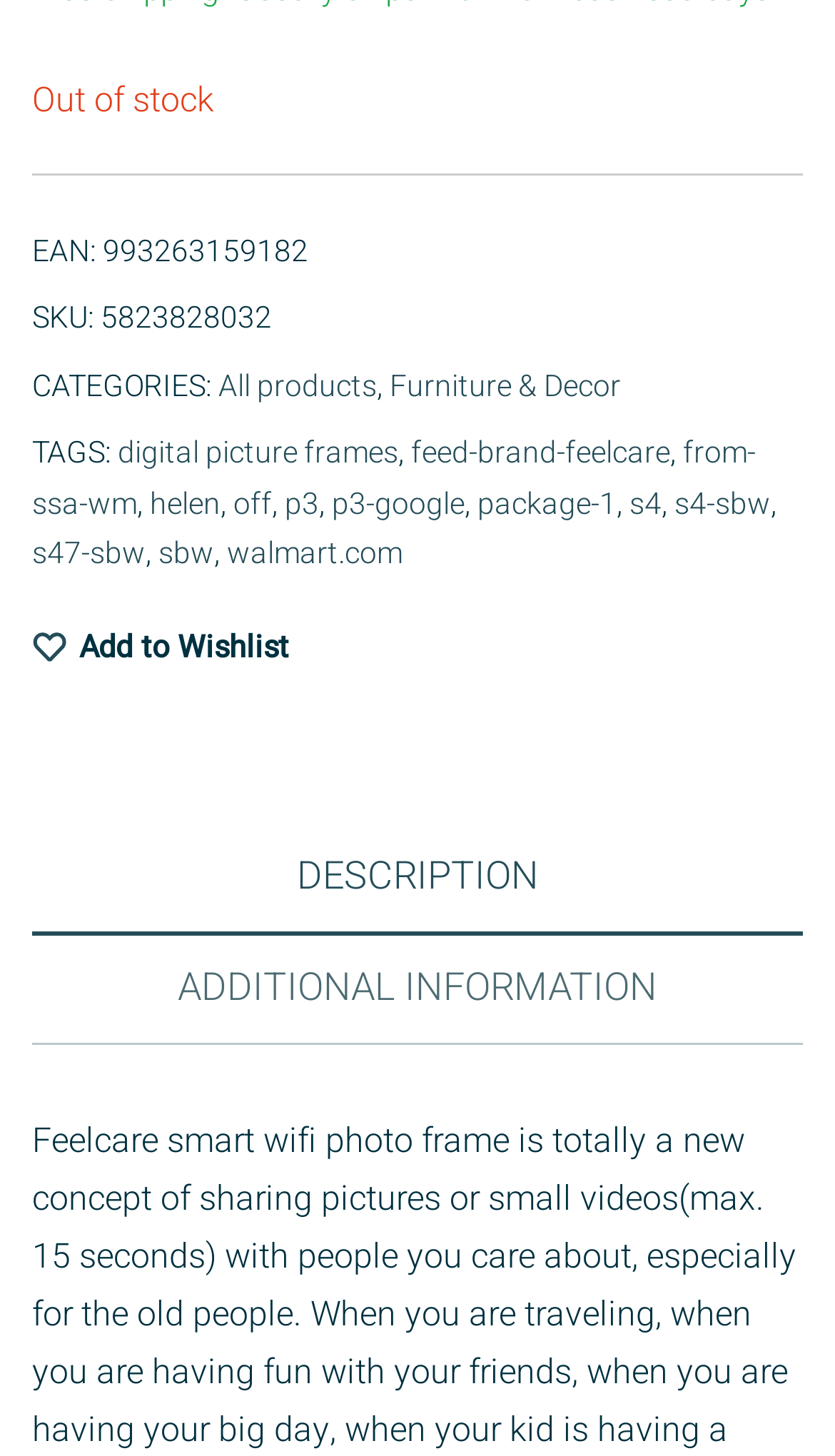What is the function of the button with the text 'Add to Wishlist'?
Please give a detailed and elaborate explanation in response to the question.

The function of the button with the text 'Add to Wishlist' can be determined by looking at the link element with the text 'Add the product Feelcare 10 Inch Smart WiFi Digital Photo Frame with Touch Screen, 8GB Merory, White to wishlist' and its corresponding image and text 'Add to Wishlist', which indicates that clicking this button will add the product to the user's wishlist.